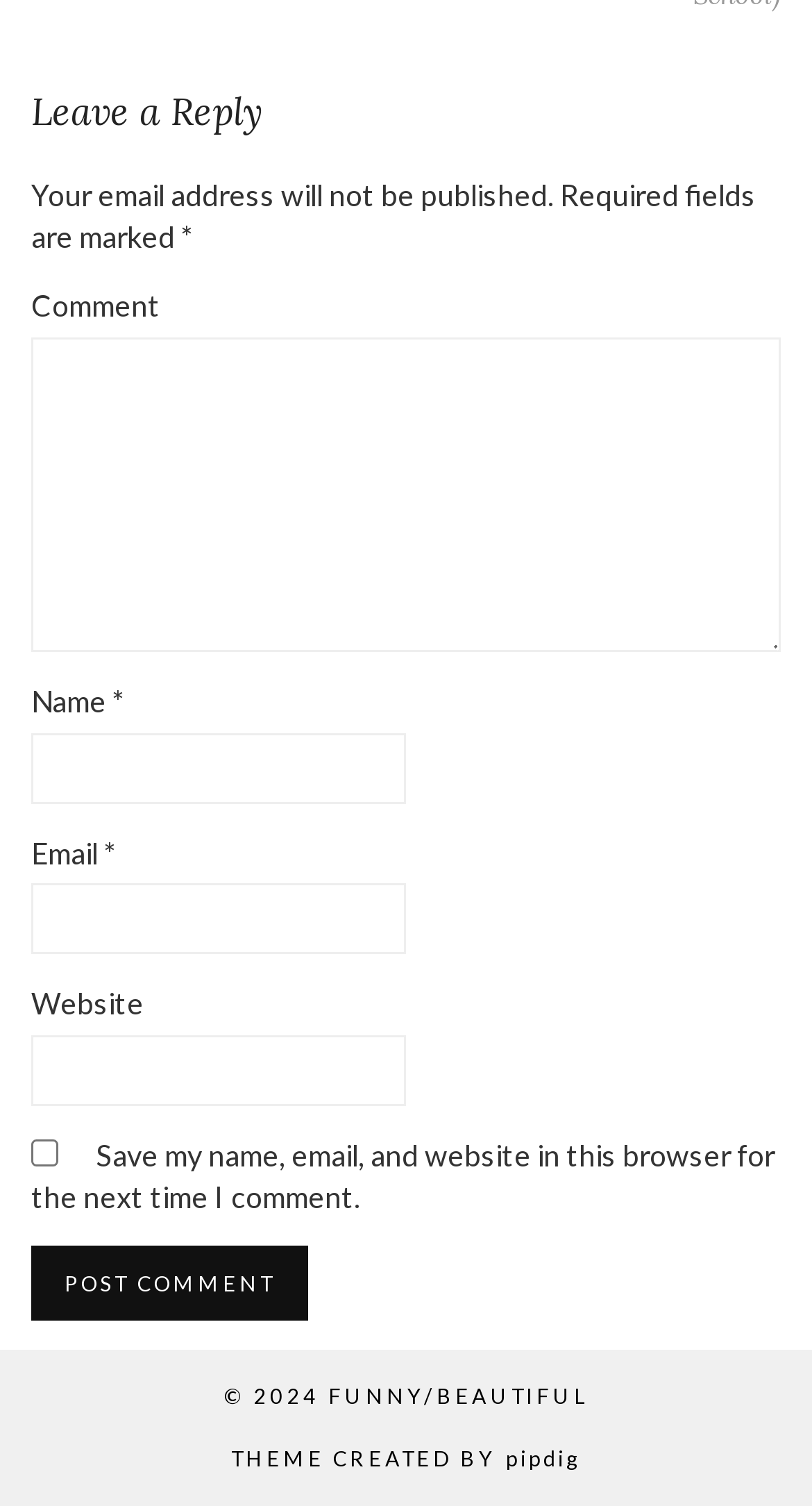Specify the bounding box coordinates of the element's region that should be clicked to achieve the following instruction: "Visit the THEME CREATED BY pipdig website". The bounding box coordinates consist of four float numbers between 0 and 1, in the format [left, top, right, bottom].

[0.285, 0.96, 0.715, 0.977]